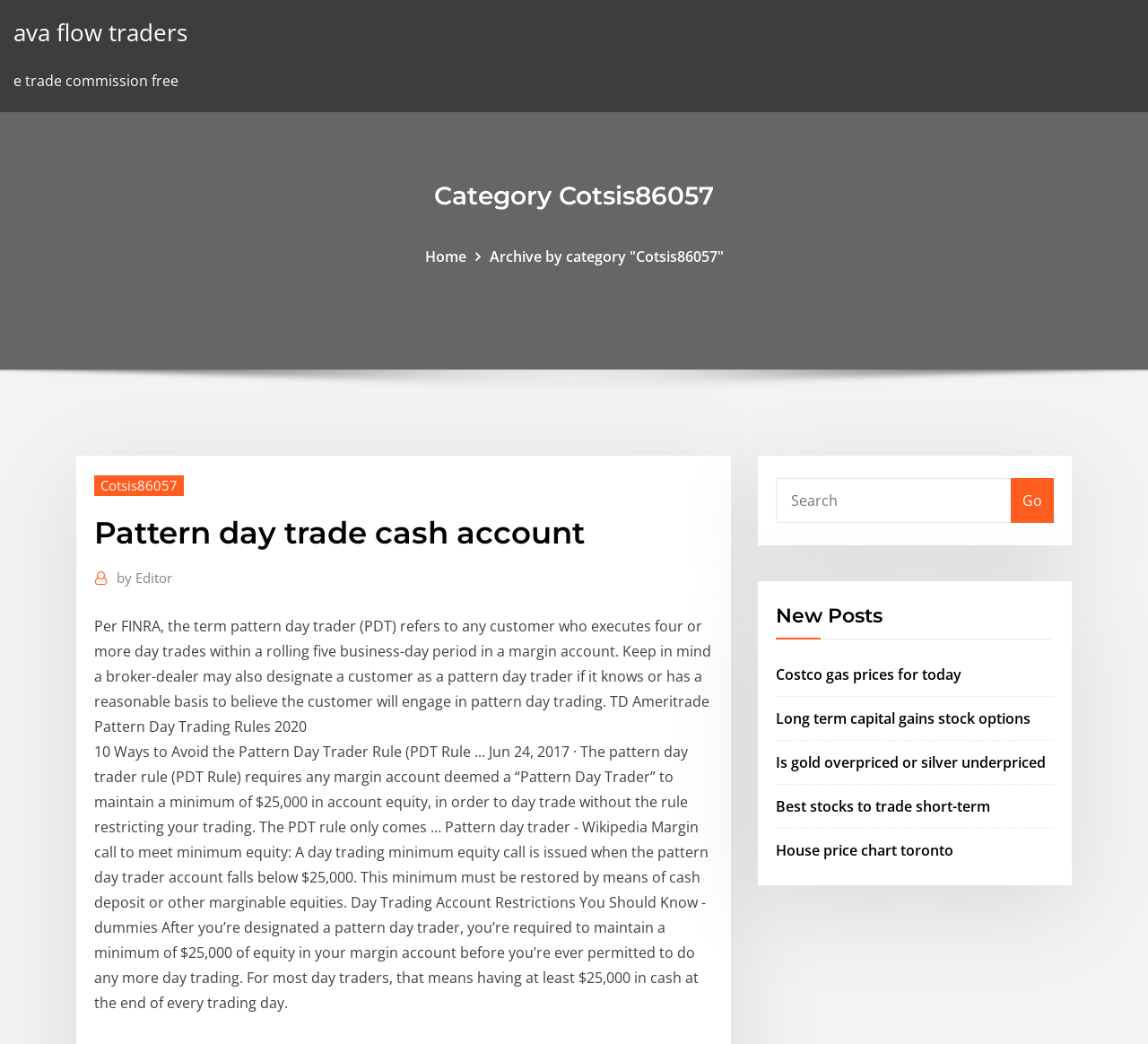Find the bounding box coordinates for the element described here: "Cotsis86057".

[0.082, 0.455, 0.16, 0.475]